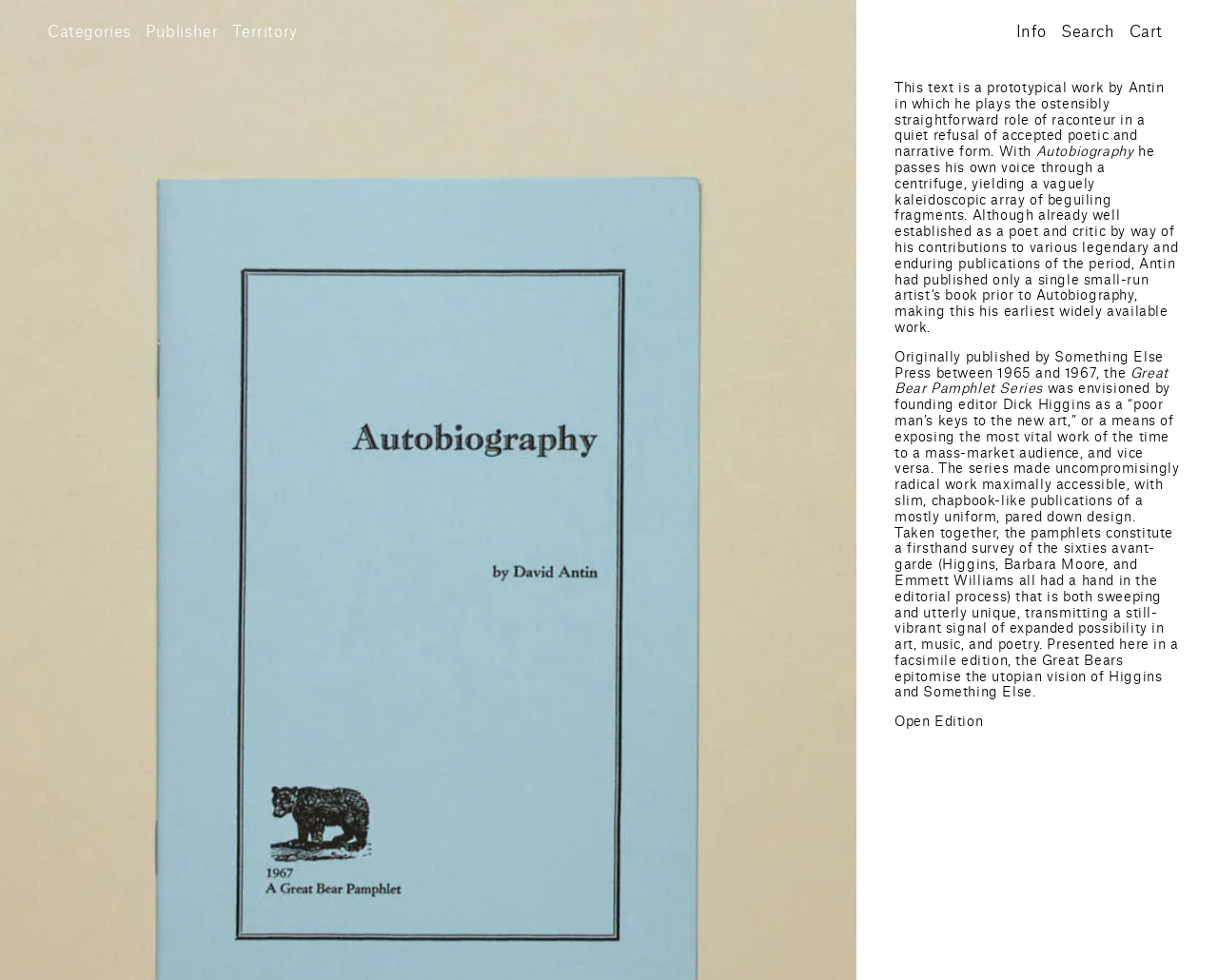Refer to the element description First To Knock and identify the corresponding bounding box in the screenshot. Format the coordinates as (top-left x, top-left y, bottom-right x, bottom-right y) with values in the range of 0 to 1.

[0.135, 0.541, 0.205, 0.552]